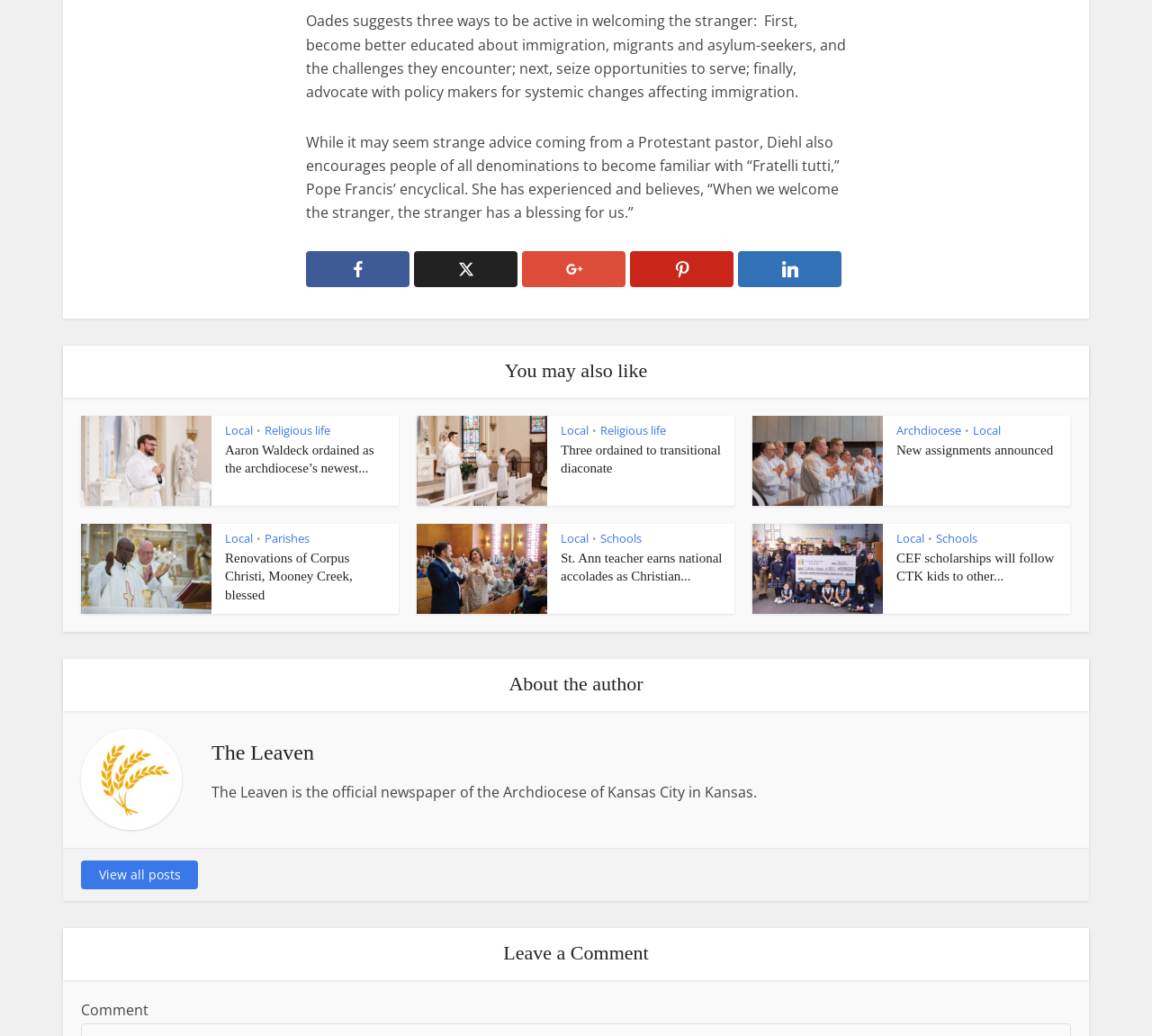Find the bounding box coordinates corresponding to the UI element with the description: "Schools". The coordinates should be formatted as [left, top, right, bottom], with values as floats between 0 and 1.

[0.521, 0.512, 0.557, 0.528]